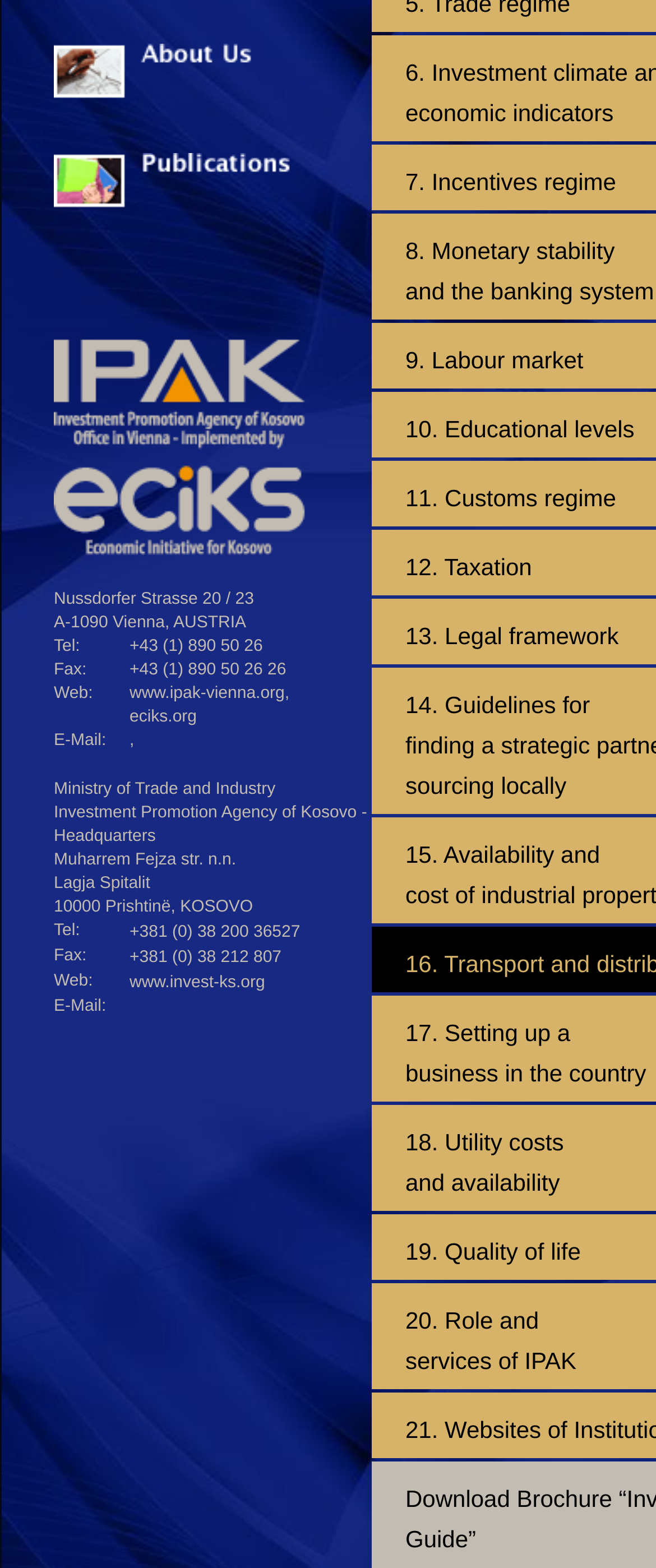Bounding box coordinates are specified in the format (top-left x, top-left y, bottom-right x, bottom-right y). All values are floating point numbers bounded between 0 and 1. Please provide the bounding box coordinate of the region this sentence describes: www.invest-ks.org

[0.197, 0.62, 0.404, 0.632]